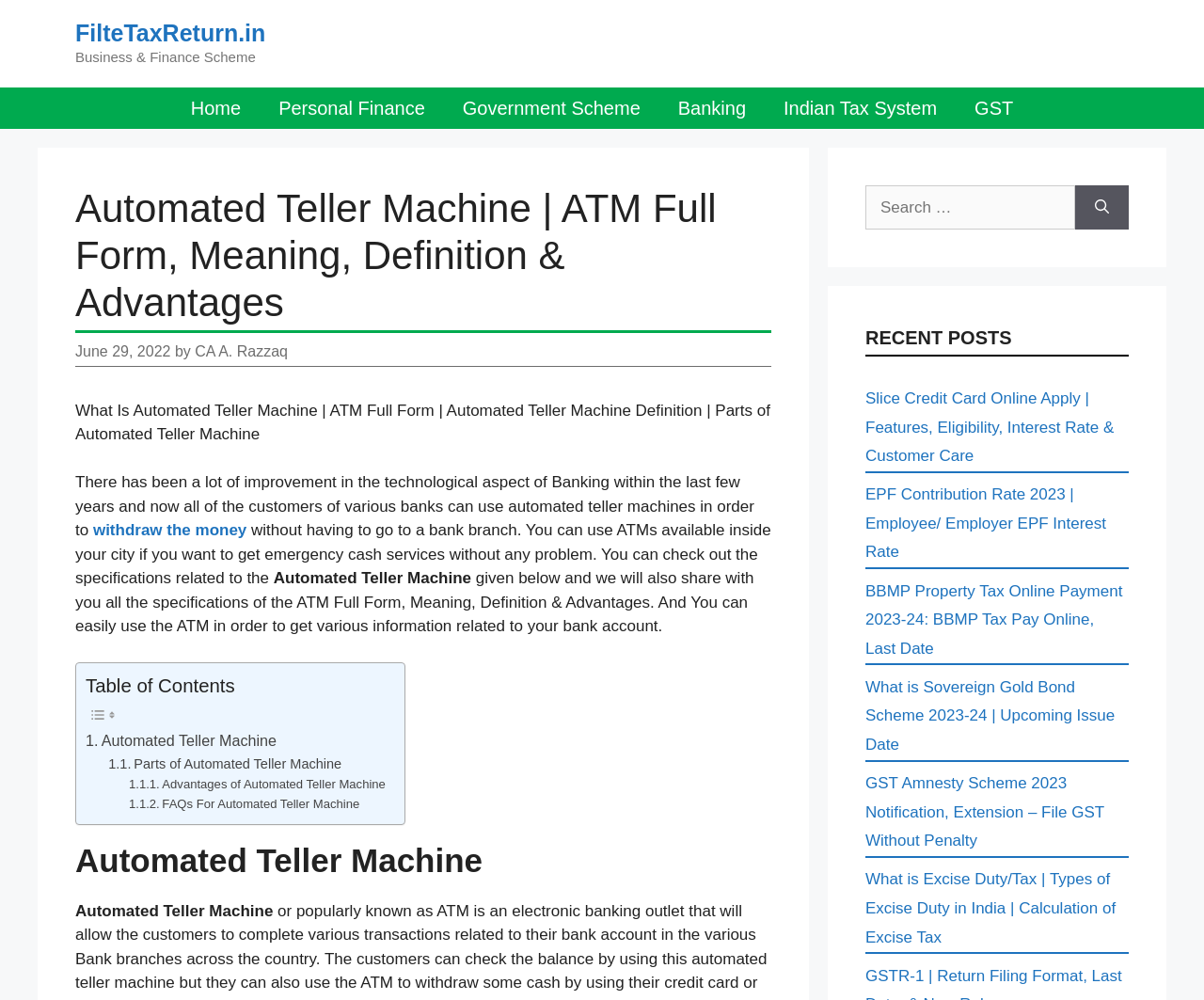Refer to the image and provide an in-depth answer to the question:
What is the name of the website?

The name of the website can be found in the banner section at the top of the webpage, which contains a link with the text 'FilteTaxReturn.in'.